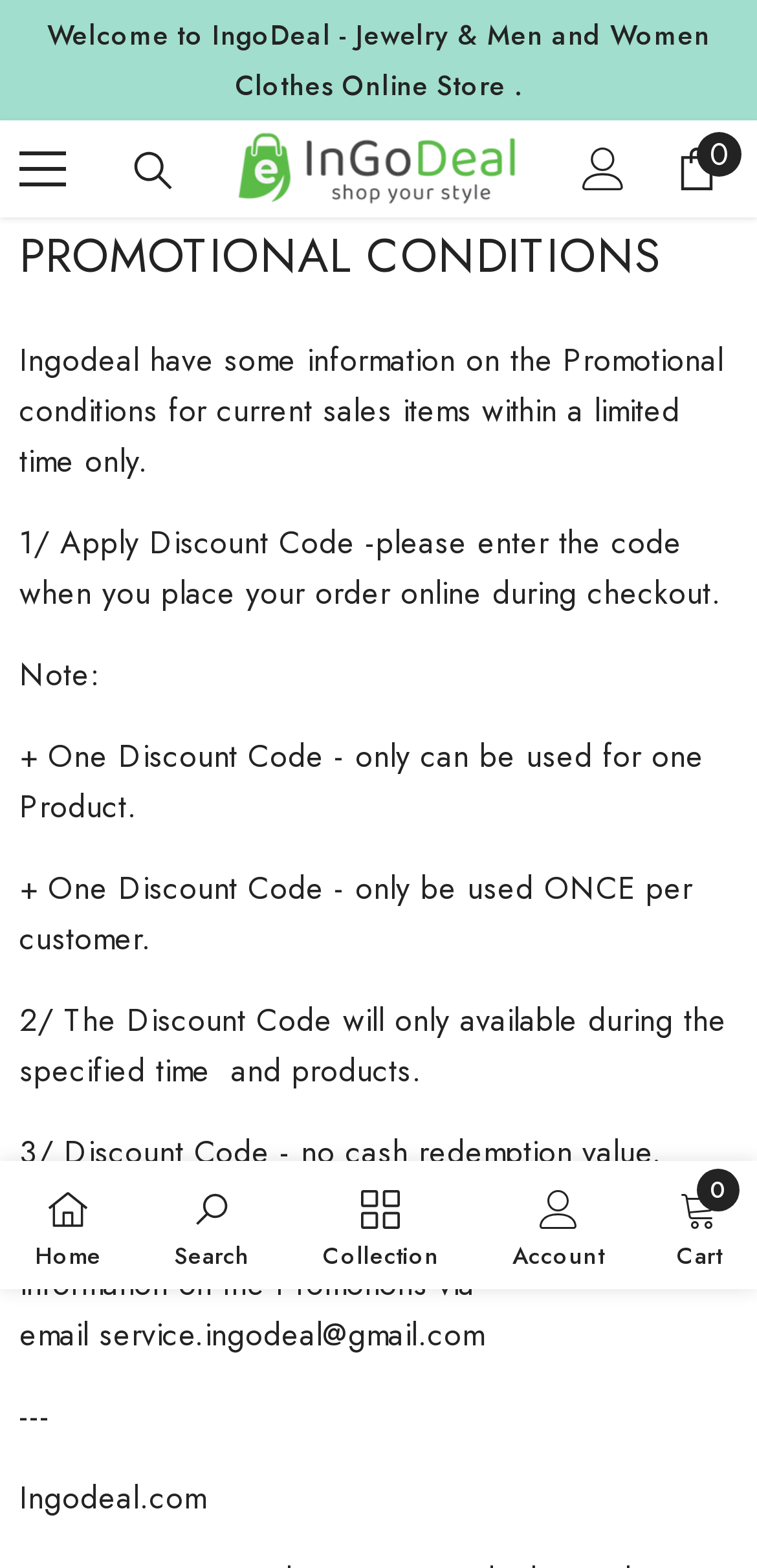Using the information from the screenshot, answer the following question thoroughly:
What is the purpose of the discount code?

The purpose of the discount code can be inferred from the text that says '1/ Apply Discount Code - please enter the code when you place your order online during checkout.' This suggests that the discount code is used to get a discount on purchases.